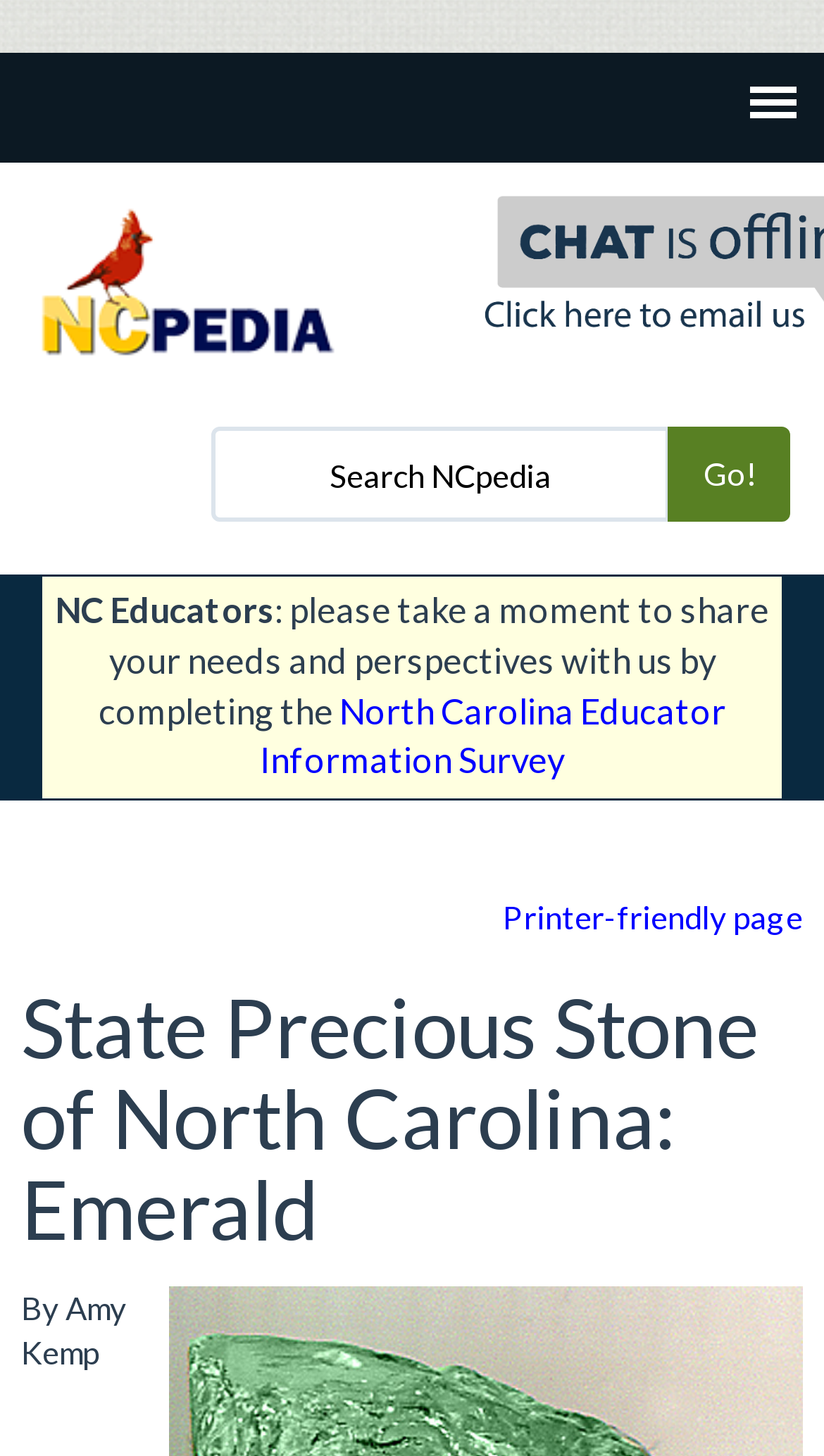From the webpage screenshot, predict the bounding box of the UI element that matches this description: "Printer-friendly page".

[0.61, 0.616, 0.974, 0.642]